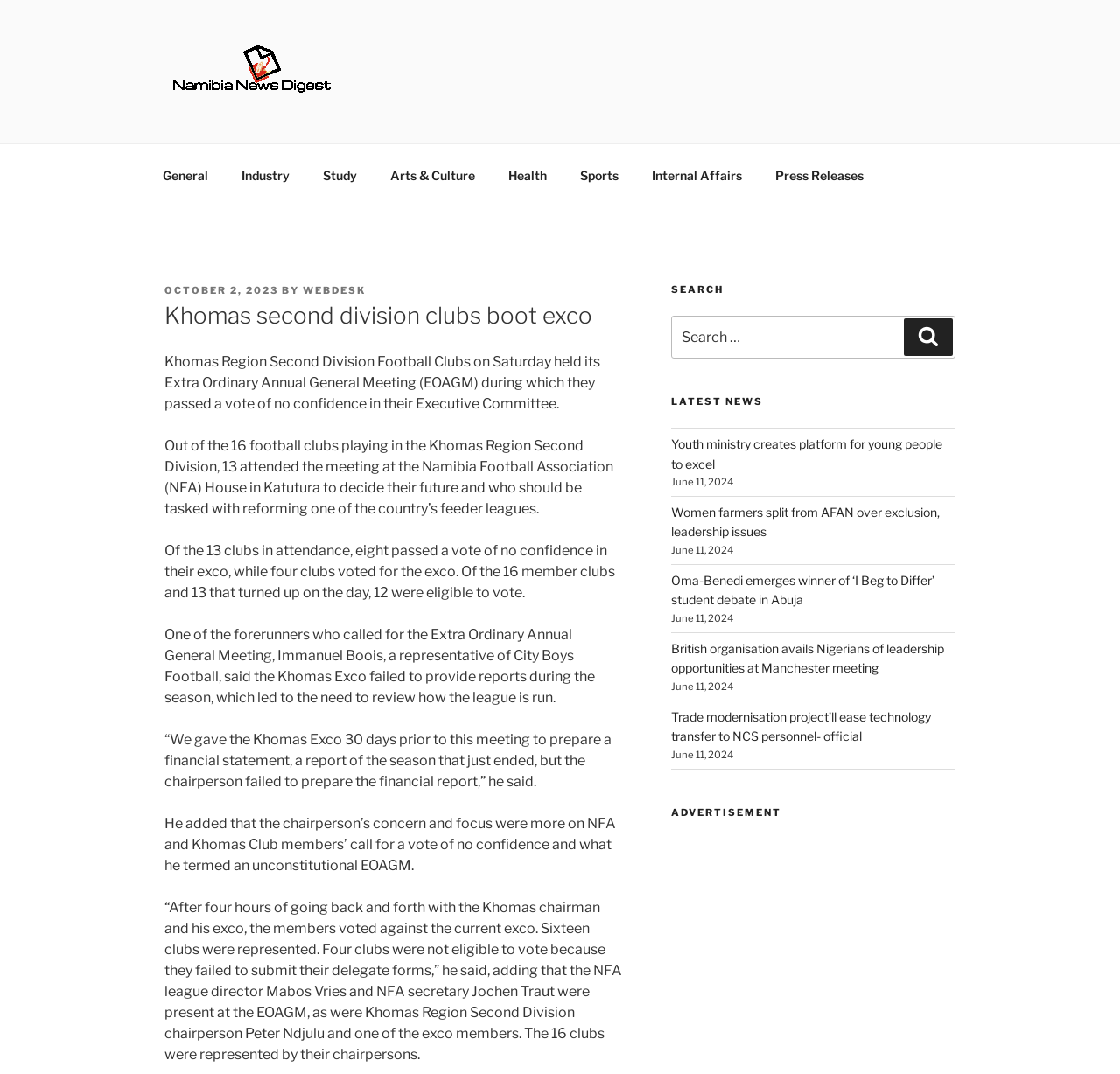Identify the bounding box coordinates for the element you need to click to achieve the following task: "Click on the 'Namibia News Digest' link". The coordinates must be four float values ranging from 0 to 1, formatted as [left, top, right, bottom].

[0.147, 0.039, 0.328, 0.094]